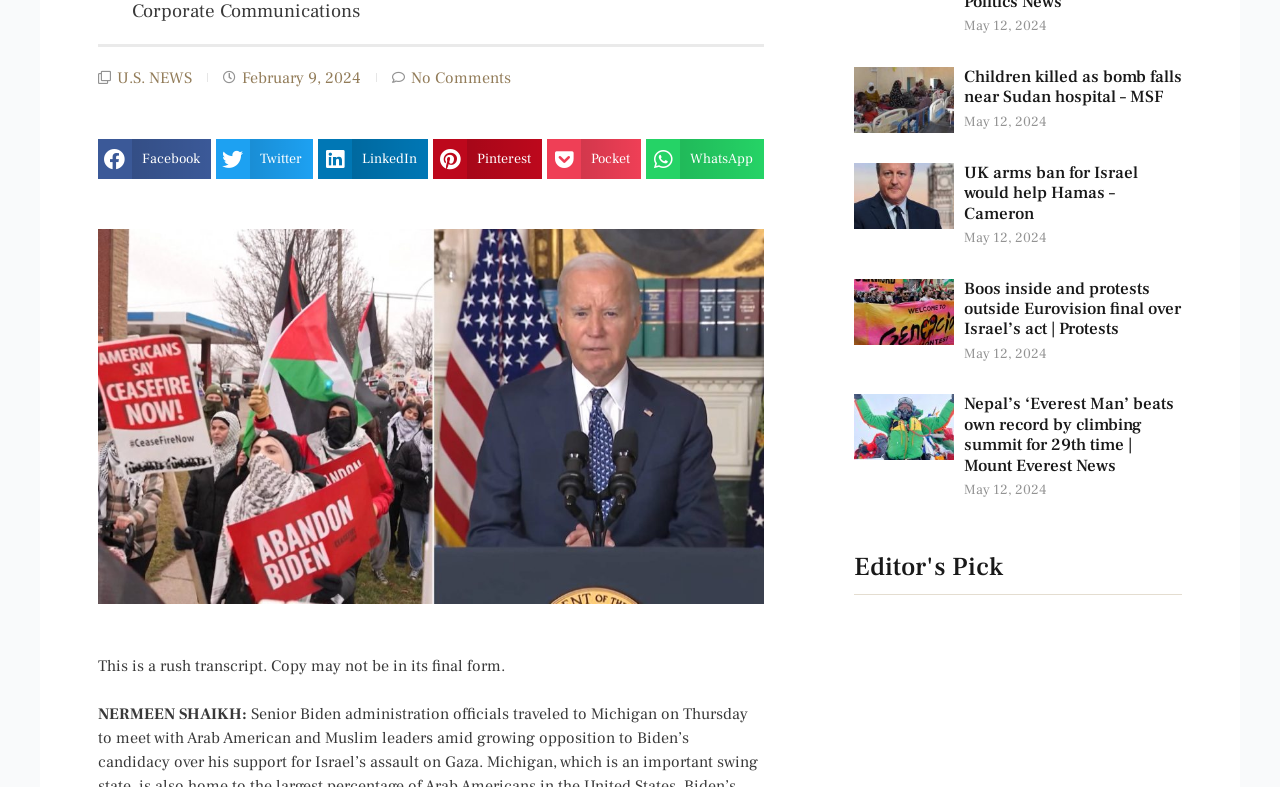Give the bounding box coordinates for the element described by: "U.S. NEWS".

[0.091, 0.086, 0.15, 0.111]